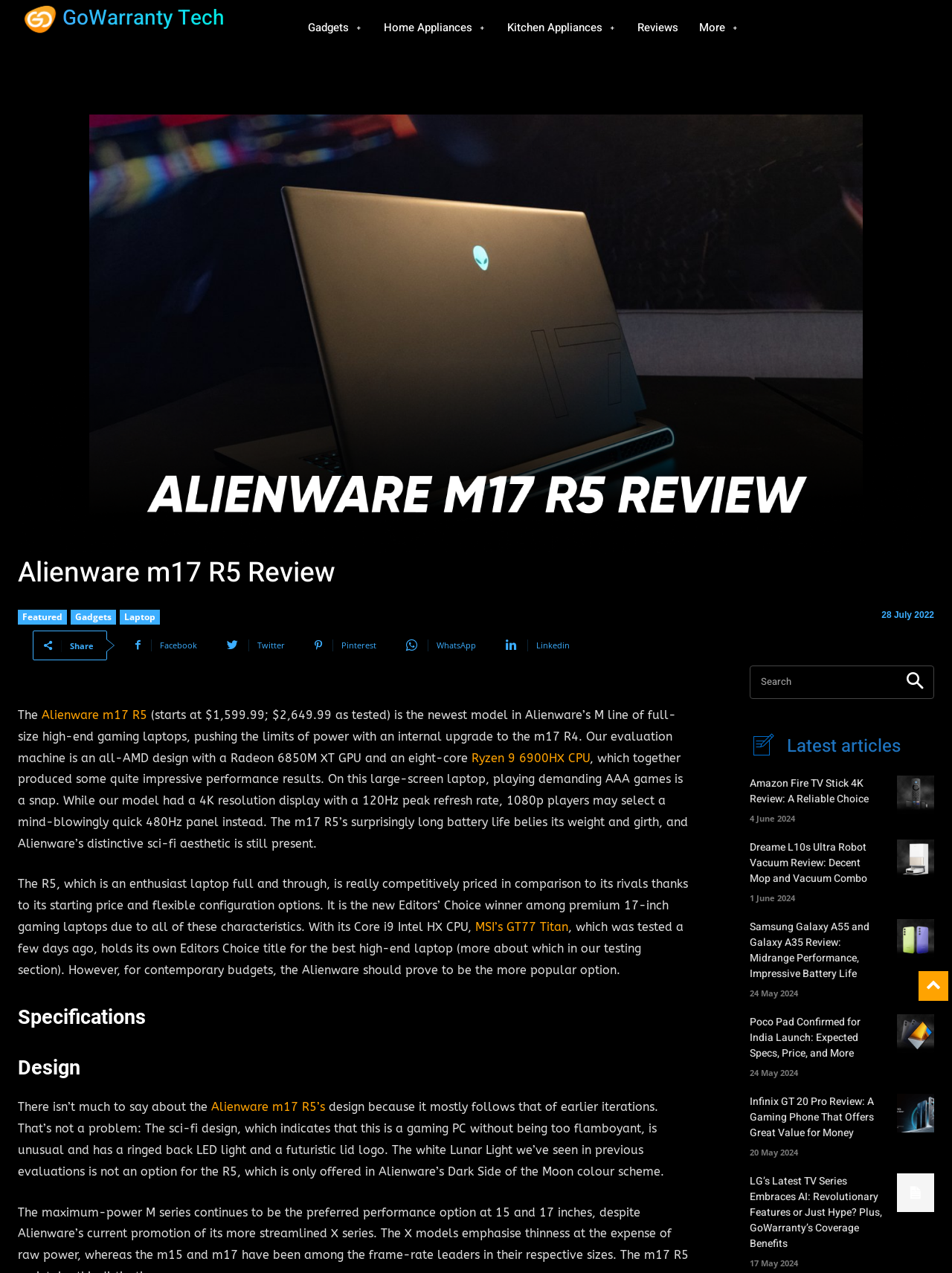Answer the following inquiry with a single word or phrase:
What is the refresh rate of the 1080p display option?

480Hz